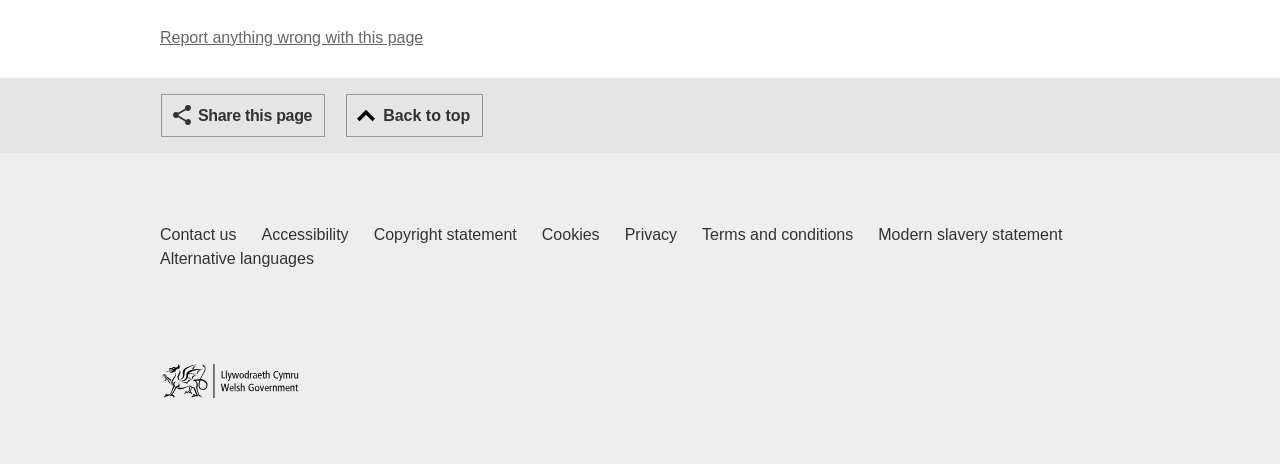From the screenshot, find the bounding box of the UI element matching this description: "aria-label="info" name="add"". Supply the bounding box coordinates in the form [left, top, right, bottom], each a float between 0 and 1.

None